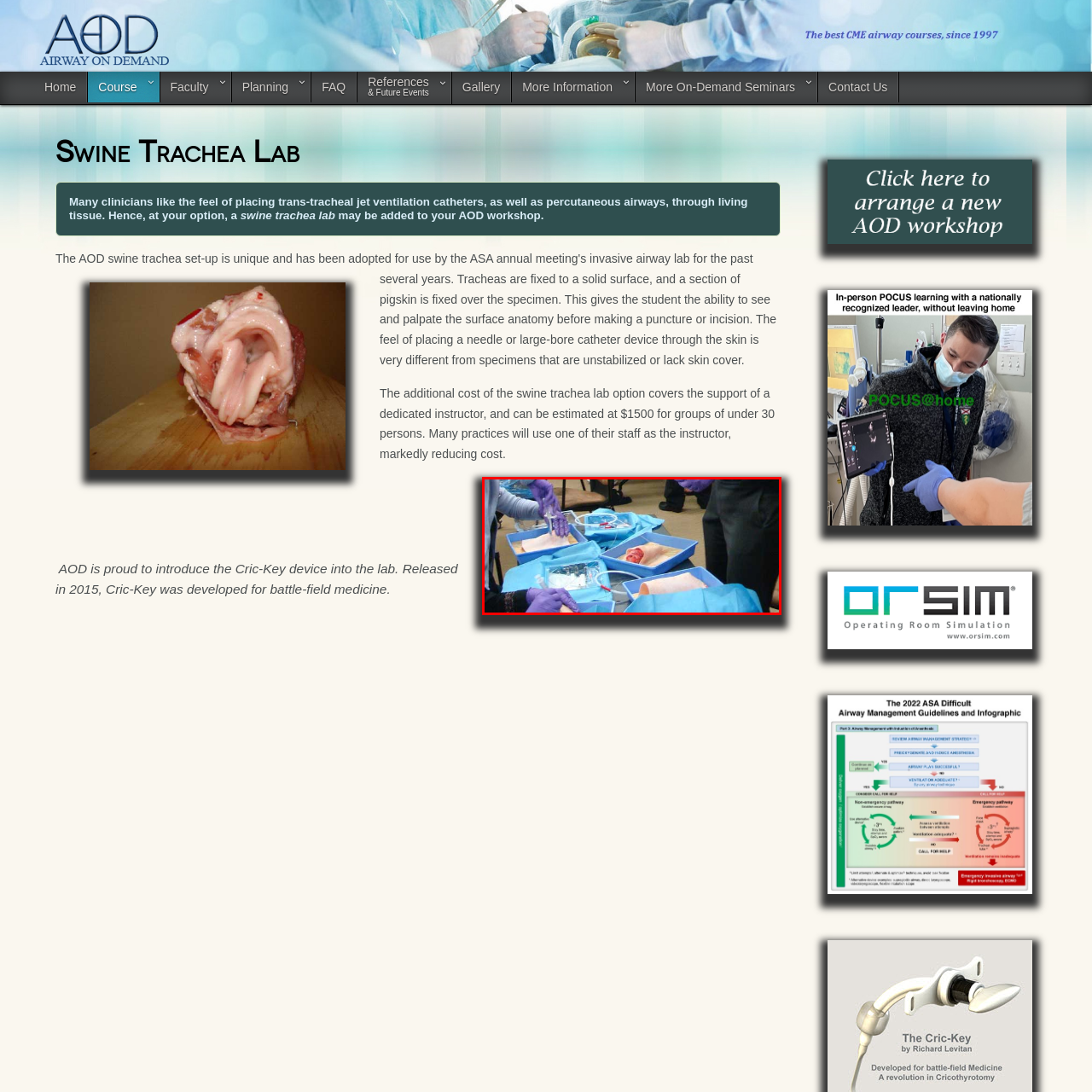What is on the work tables?
Check the image encapsulated by the red bounding box and answer the question comprehensively.

The work tables in the medical workshop are covered with blue drapes and have various trays organized on them. Each tray contains simulated anatomical structures, possibly representing a swine trachea lab setup, which are being used for practical exercises in airway management.